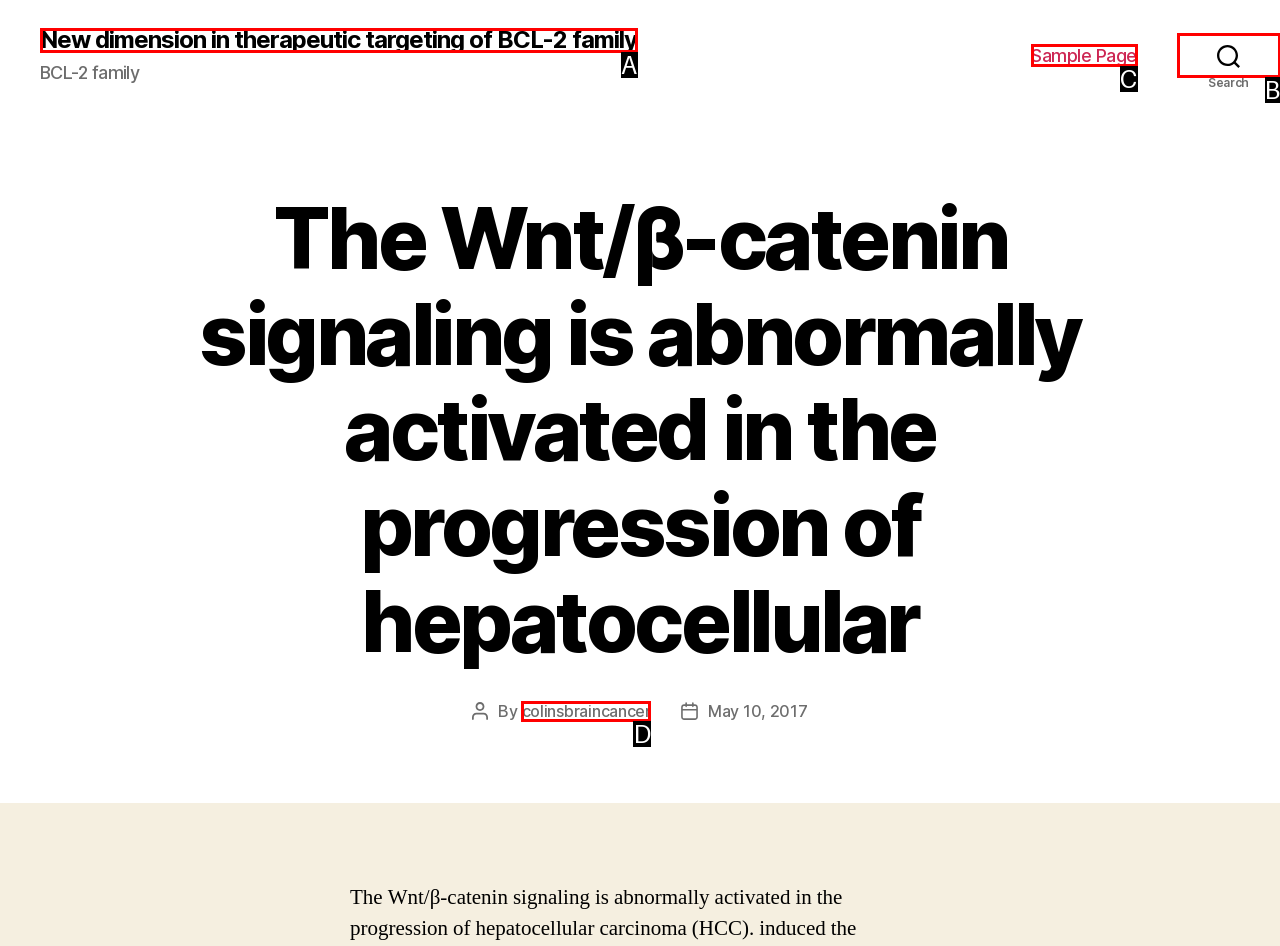Choose the UI element that best aligns with the description: Search
Respond with the letter of the chosen option directly.

B